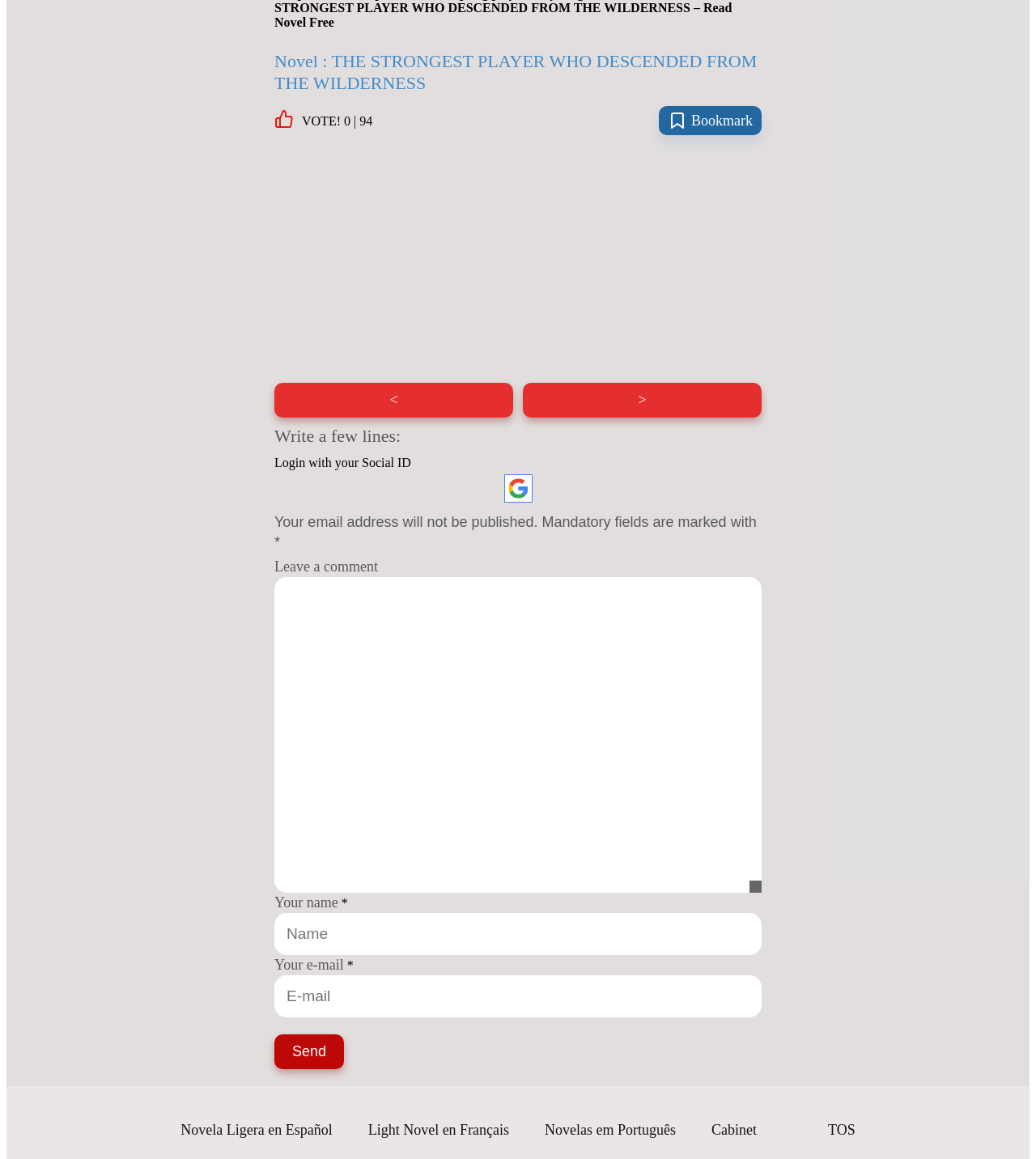Determine the bounding box coordinates of the clickable element to complete this instruction: "Vote for the novel". Provide the coordinates in the format of four float numbers between 0 and 1, [left, top, right, bottom].

[0.291, 0.098, 0.332, 0.11]